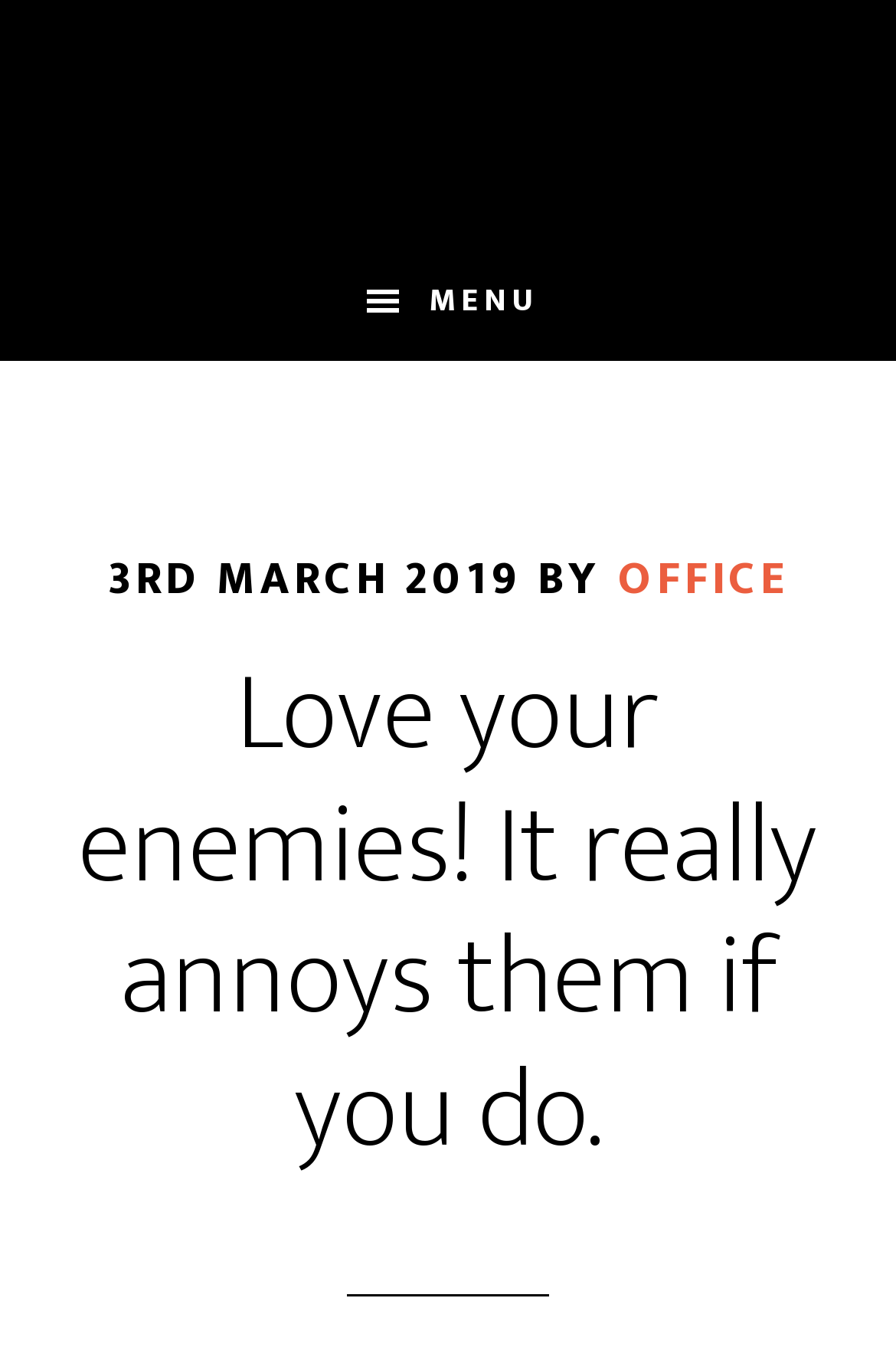What is the name of the church?
Based on the image, give a concise answer in the form of a single word or short phrase.

WEST VIEW BAPTIST CHURCH